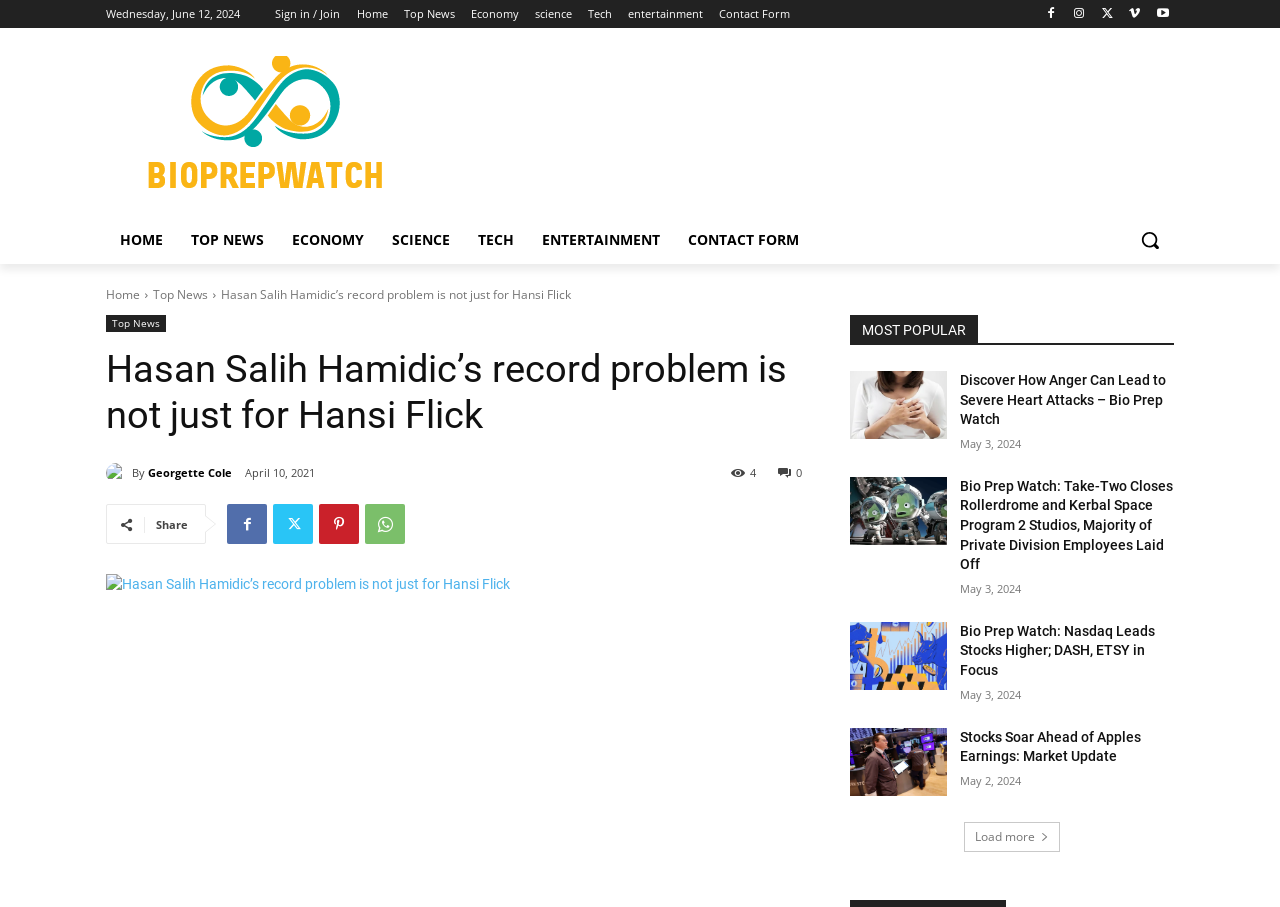Please locate the UI element described by "parent_node: By title="Georgette Cole"" and provide its bounding box coordinates.

[0.083, 0.51, 0.103, 0.532]